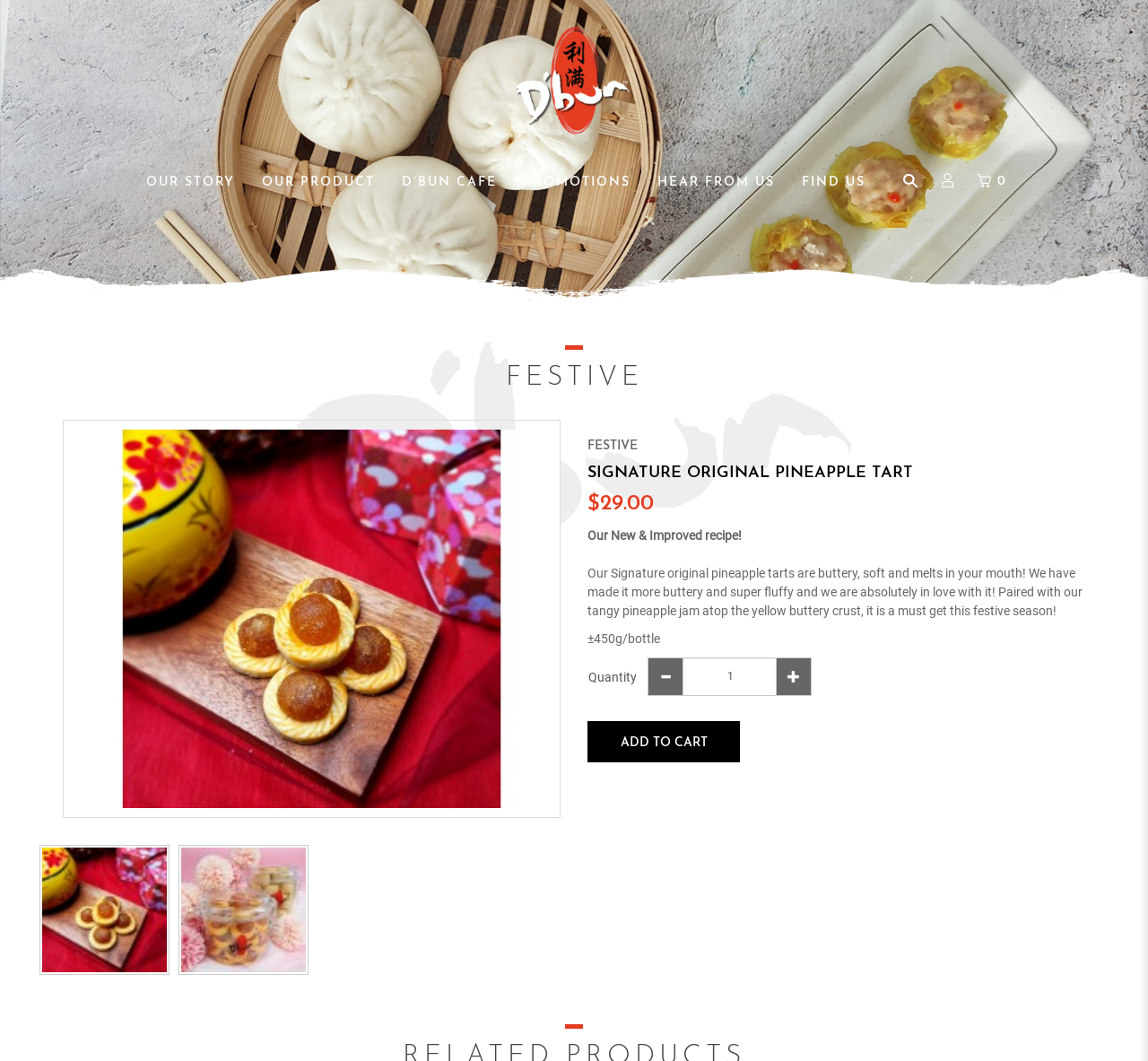Respond to the question below with a single word or phrase: What is the current quantity of the Signature Original Pineapple Tart?

1